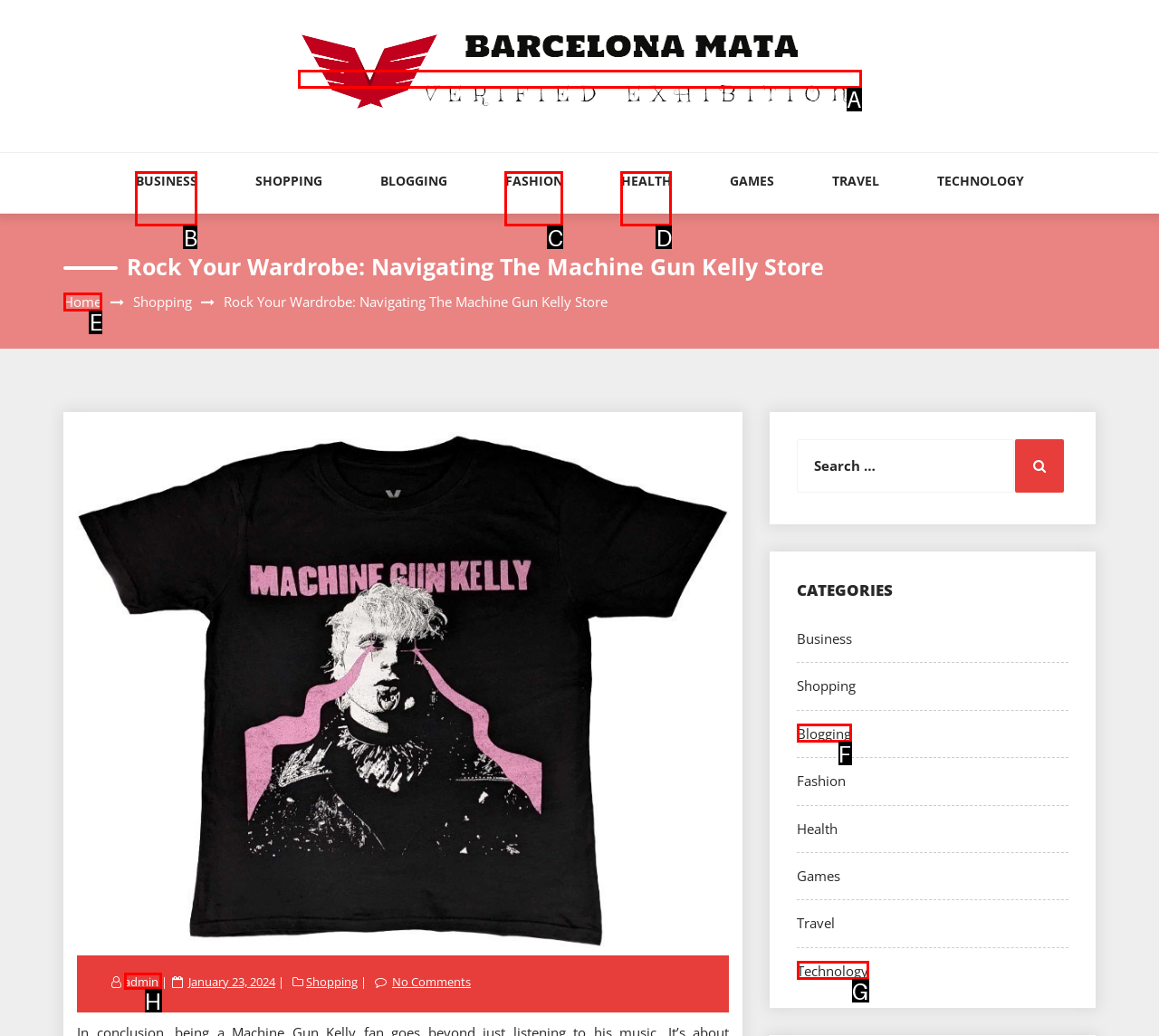Tell me which one HTML element I should click to complete the following task: Read the blog post Answer with the option's letter from the given choices directly.

E